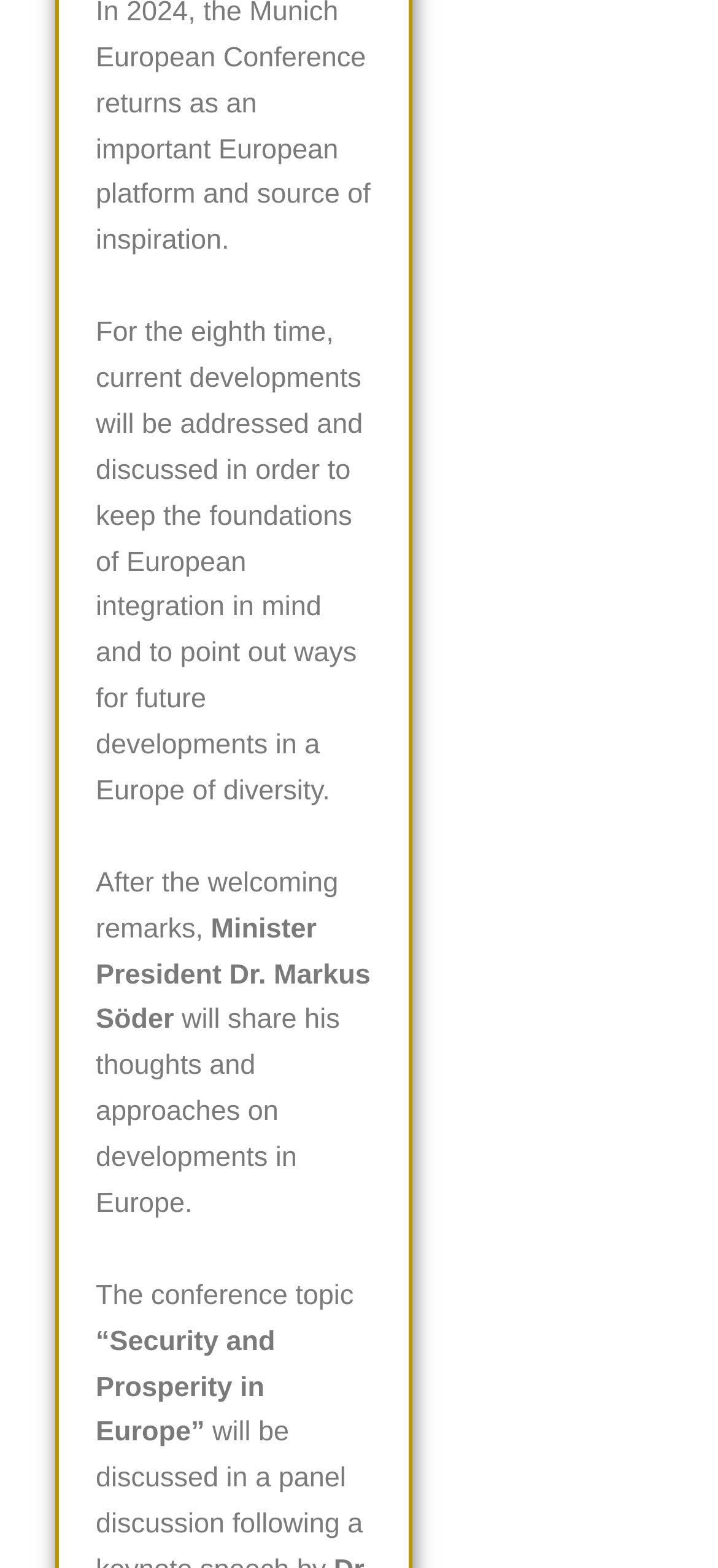Look at the image and give a detailed response to the following question: What is the conference topic?

I found the answer by reading the text on the webpage, which mentions that 'The conference topic “Security and Prosperity in Europe”'.